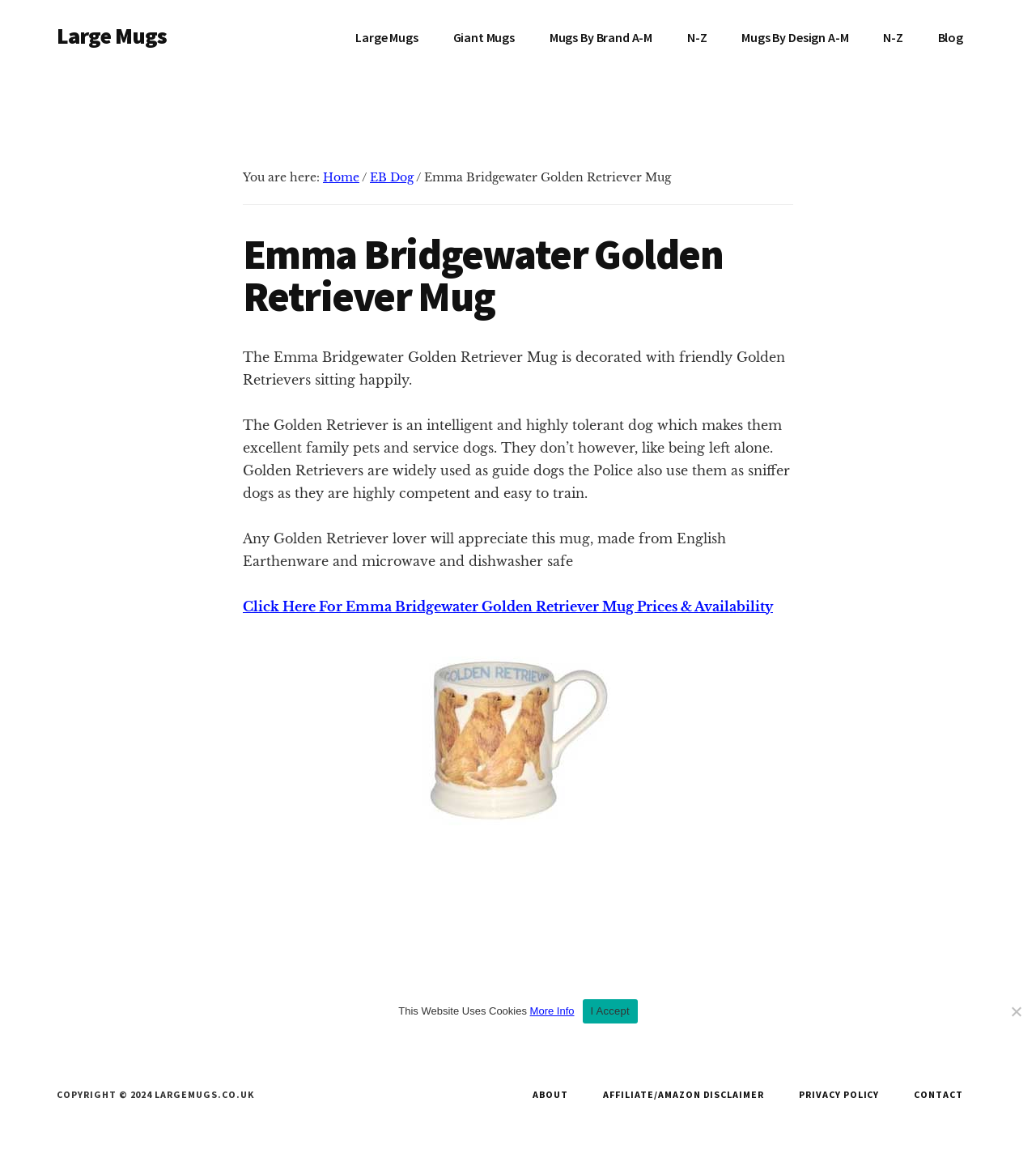Provide the bounding box coordinates of the UI element that matches the description: "Giant Mugs".

[0.422, 0.014, 0.512, 0.051]